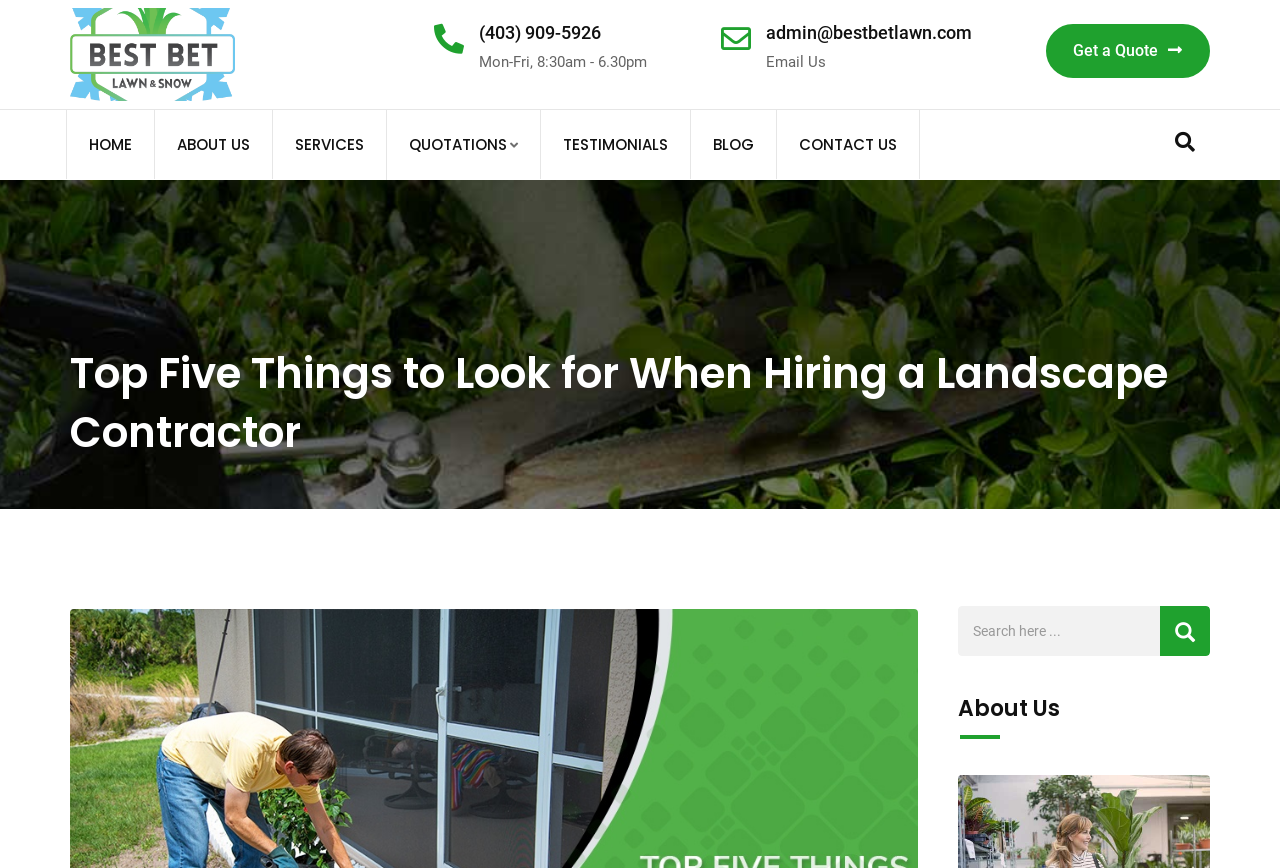Indicate the bounding box coordinates of the element that needs to be clicked to satisfy the following instruction: "Visit the 'HOME' page". The coordinates should be four float numbers between 0 and 1, i.e., [left, top, right, bottom].

[0.052, 0.127, 0.12, 0.206]